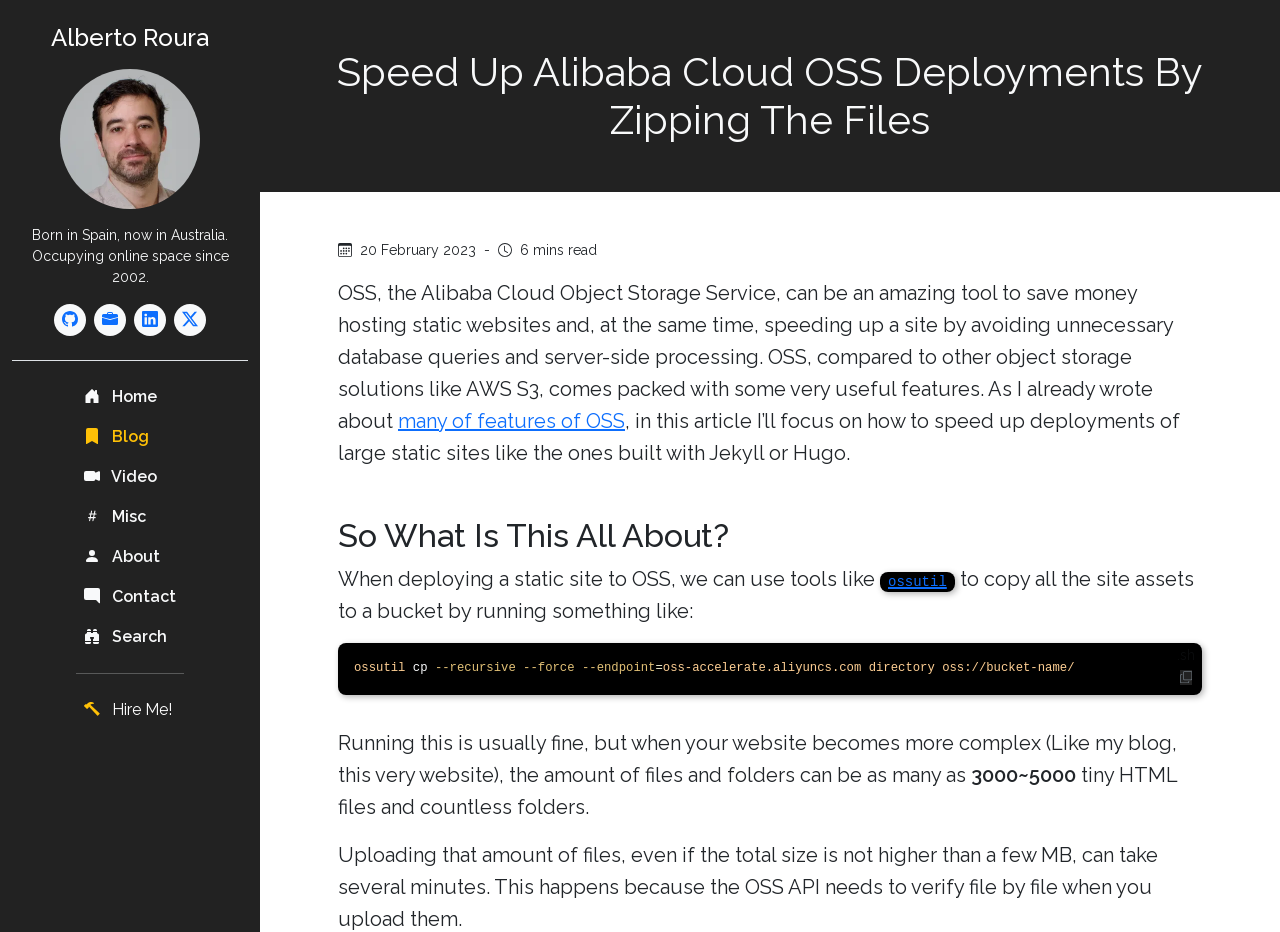Can you find the bounding box coordinates of the area I should click to execute the following instruction: "Click the 'Hire Me!' link"?

[0.059, 0.74, 0.144, 0.783]